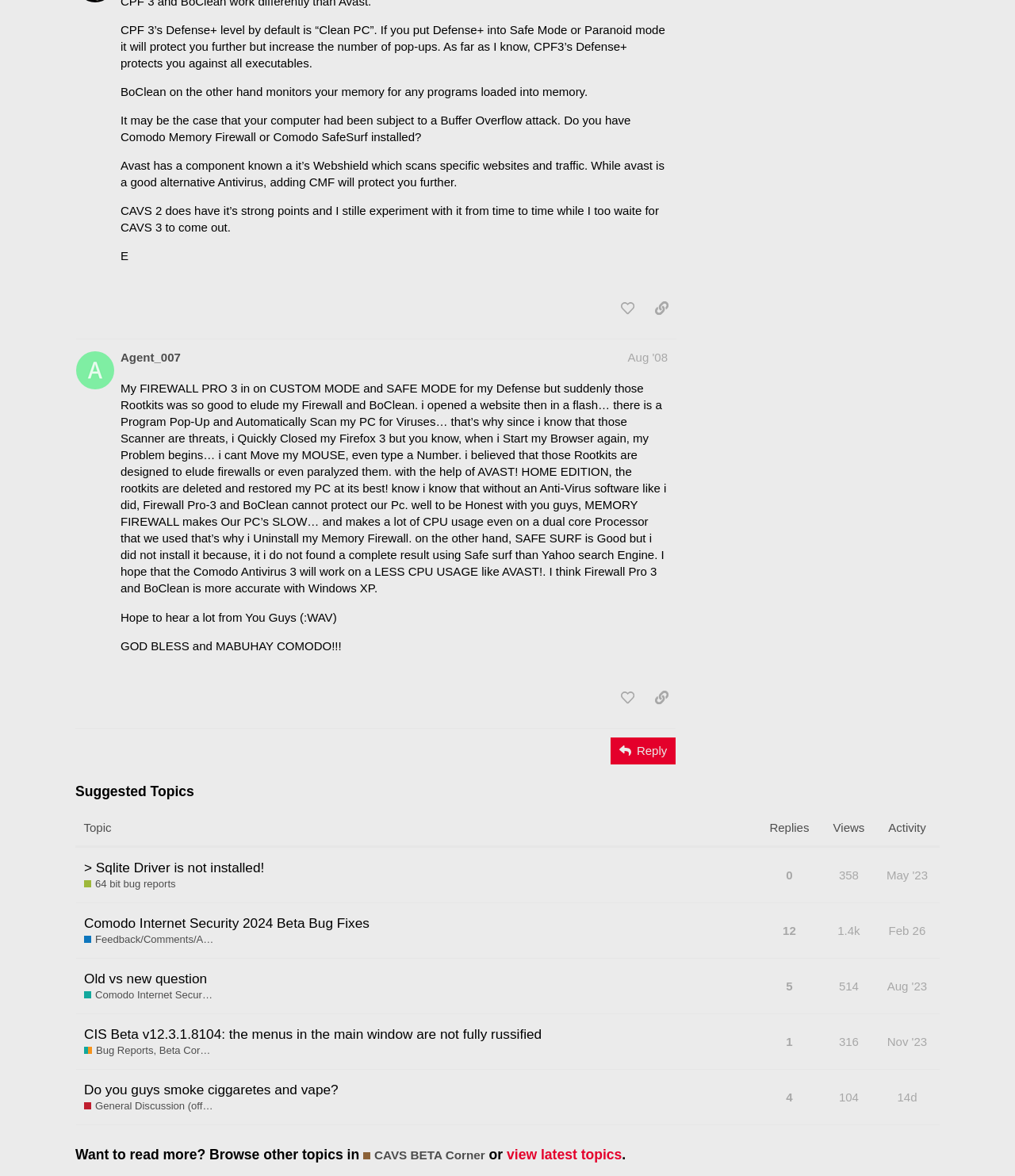Select the bounding box coordinates of the element I need to click to carry out the following instruction: "reply".

[0.602, 0.627, 0.666, 0.65]